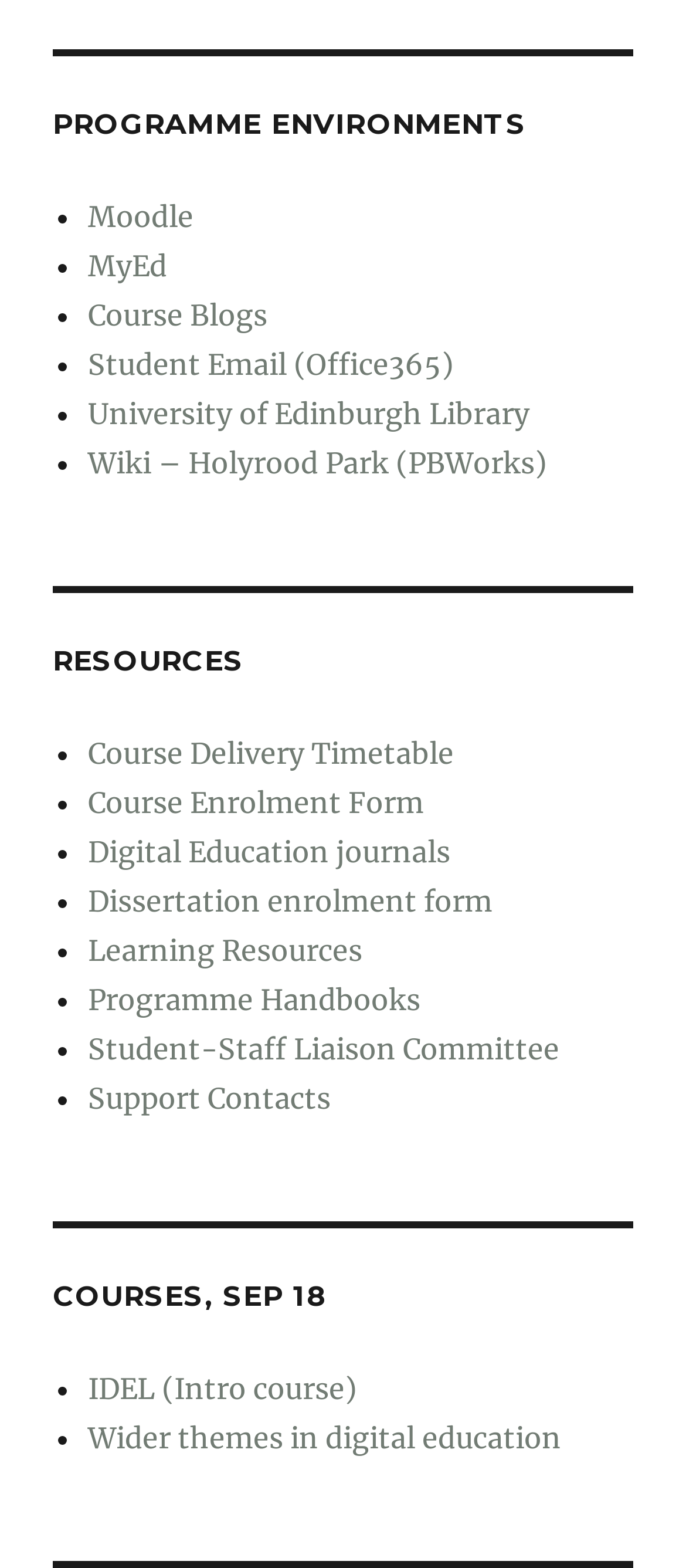Please identify the bounding box coordinates of the clickable area that will allow you to execute the instruction: "Open Course Delivery Timetable".

[0.128, 0.469, 0.661, 0.491]